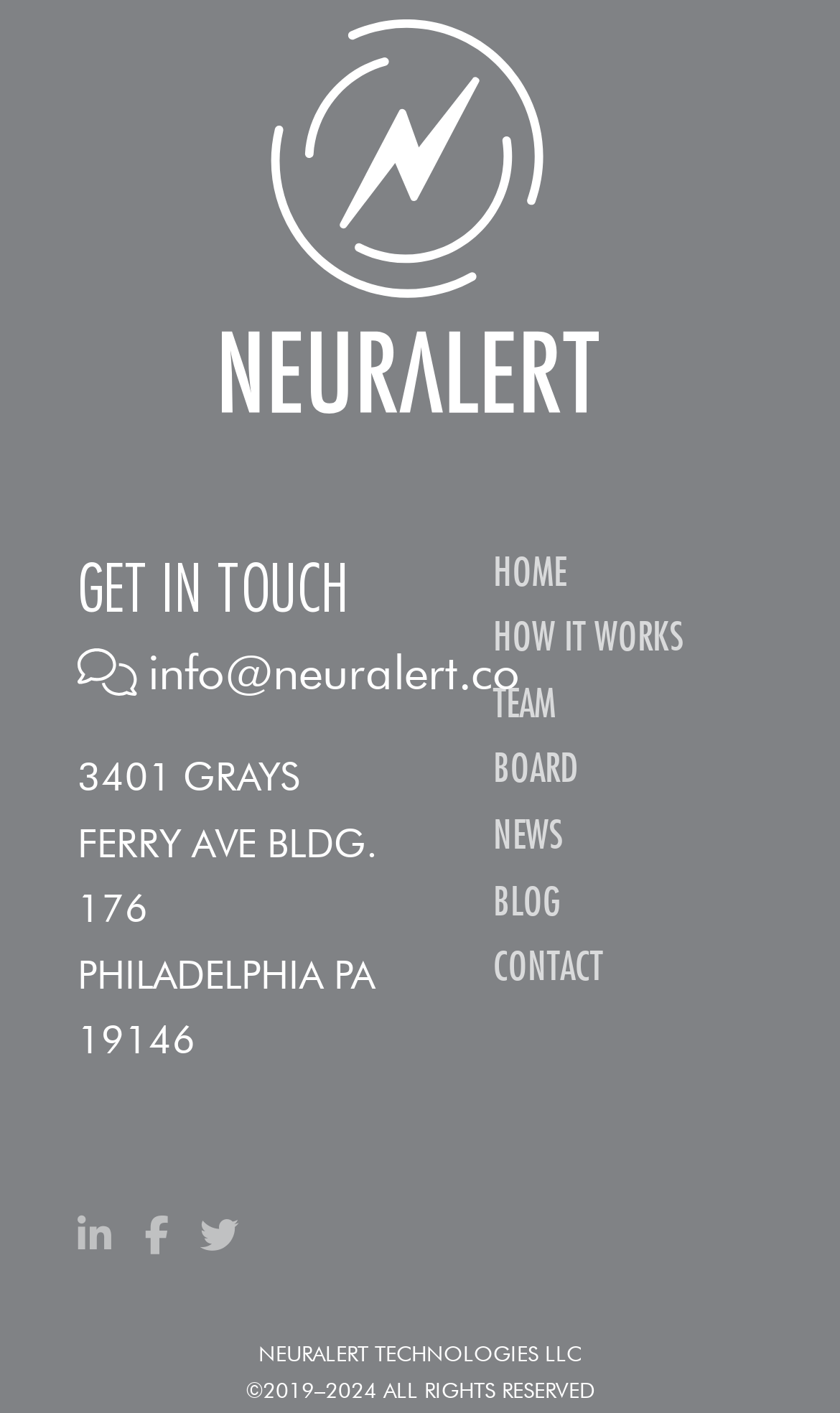Identify the bounding box coordinates of the region I need to click to complete this instruction: "Get in touch via email".

[0.092, 0.448, 0.619, 0.505]